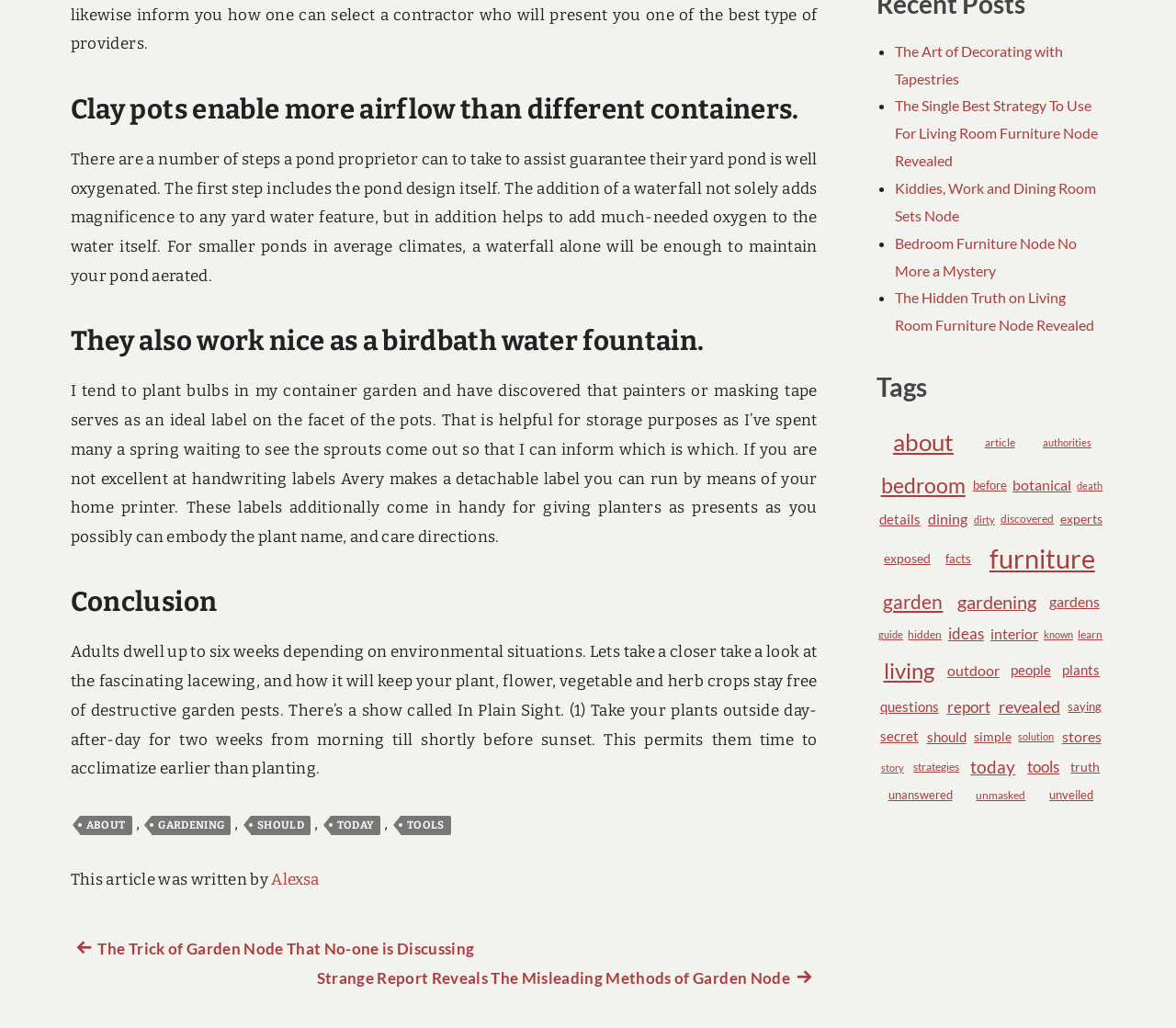Find the UI element described as: "plants" and predict its bounding box coordinates. Ensure the coordinates are four float numbers between 0 and 1, [left, top, right, bottom].

[0.901, 0.639, 0.938, 0.664]